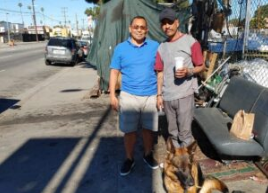Generate an in-depth description of the visual content.

In this candid moment, two men stand together on a sunny urban street, exuding a sense of camaraderie. The man on the left, dressed in a bright blue shirt and shorts, smiles broadly beside his companion who wears a dark hat and a color-blocked shirt. The second man holds a cup, adding a casual touch to the scene. At their feet, a brown dog sits calmly, completing the picture of a relaxed day in the city. In the background, you can see elements of urban life—cars parked along the street, along with a green tarp indicating makeshift shelter nearby. This snapshot captures a moment of friendship and community amidst the backdrop of bustling city life.